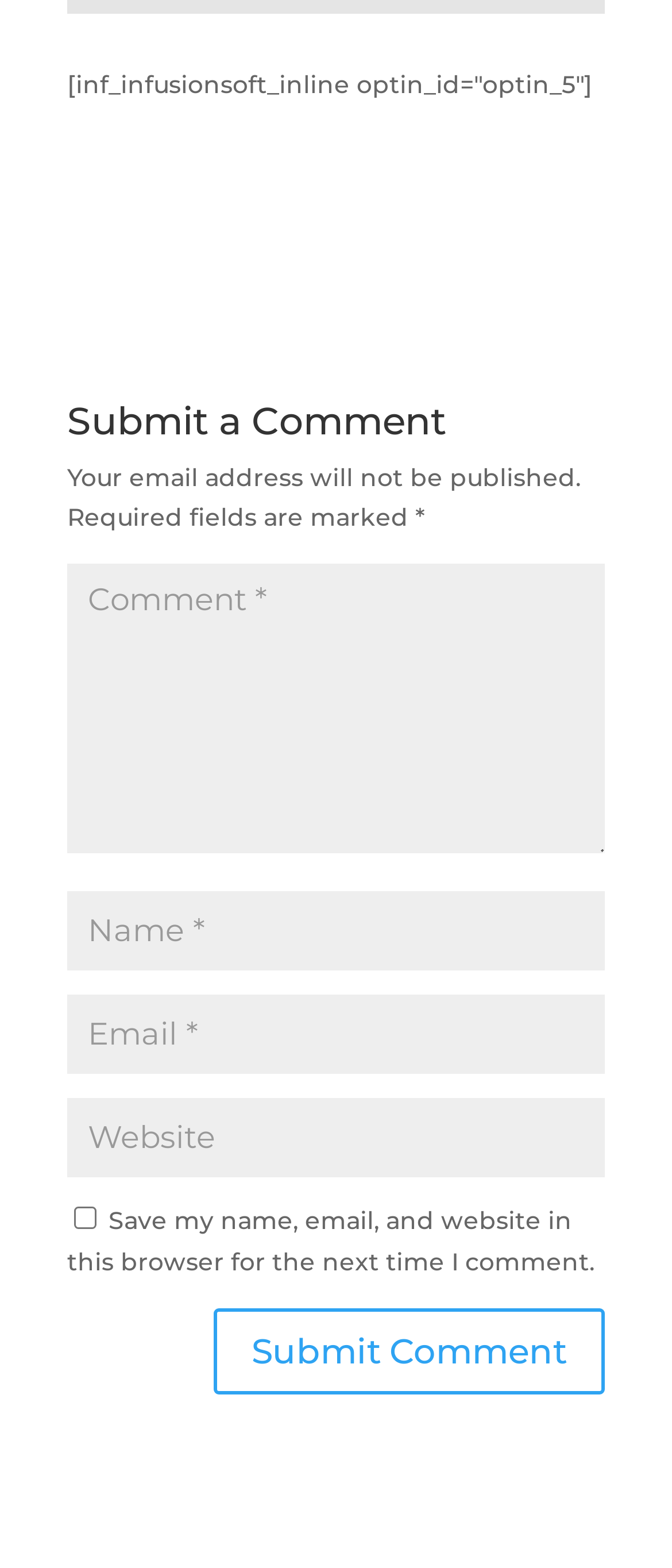Given the webpage screenshot, identify the bounding box of the UI element that matches this description: "name="submit" value="Submit Comment"".

[0.318, 0.834, 0.9, 0.889]